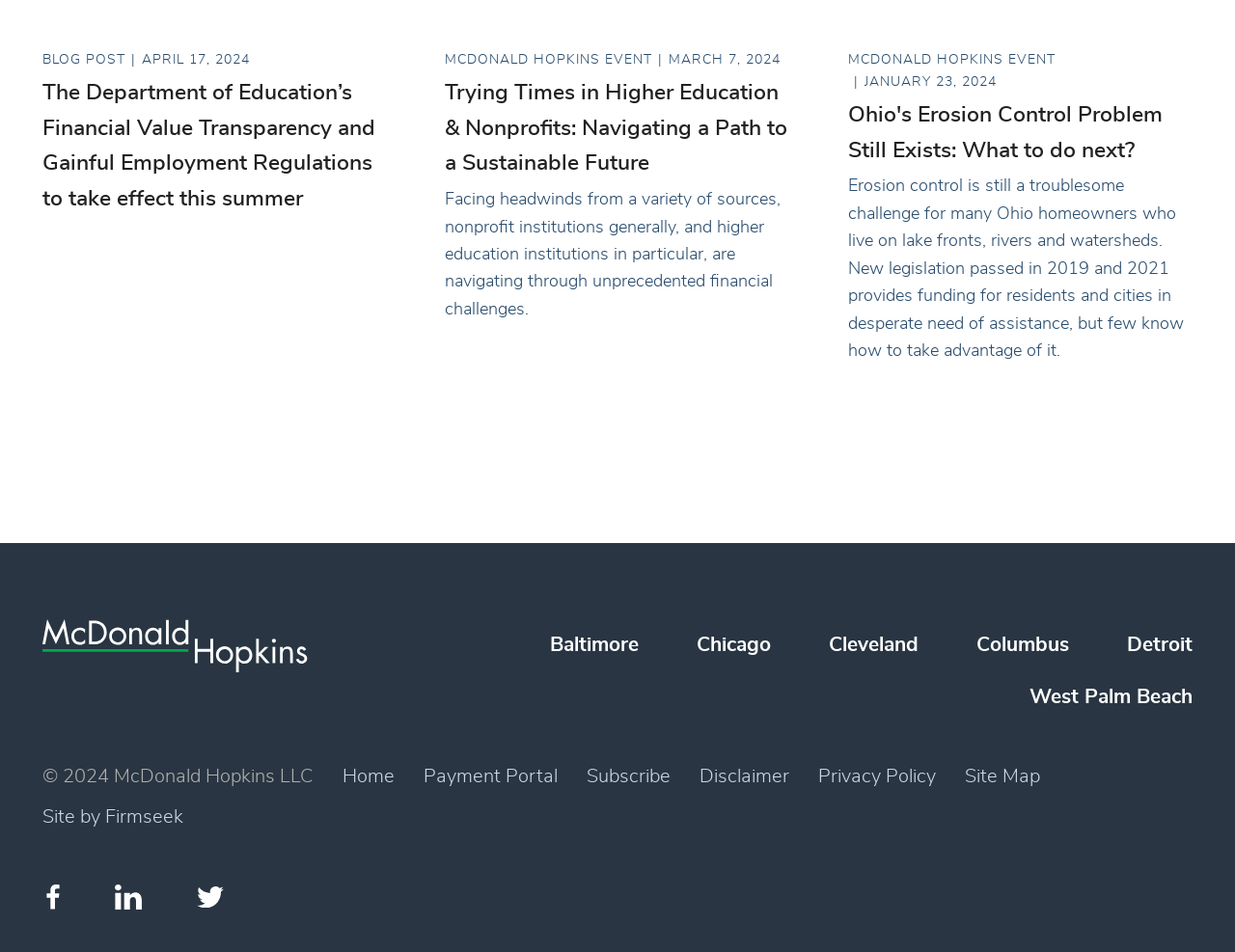Please provide the bounding box coordinates for the element that needs to be clicked to perform the following instruction: "Click on the link to the Payment Portal". The coordinates should be given as four float numbers between 0 and 1, i.e., [left, top, right, bottom].

[0.343, 0.806, 0.452, 0.826]